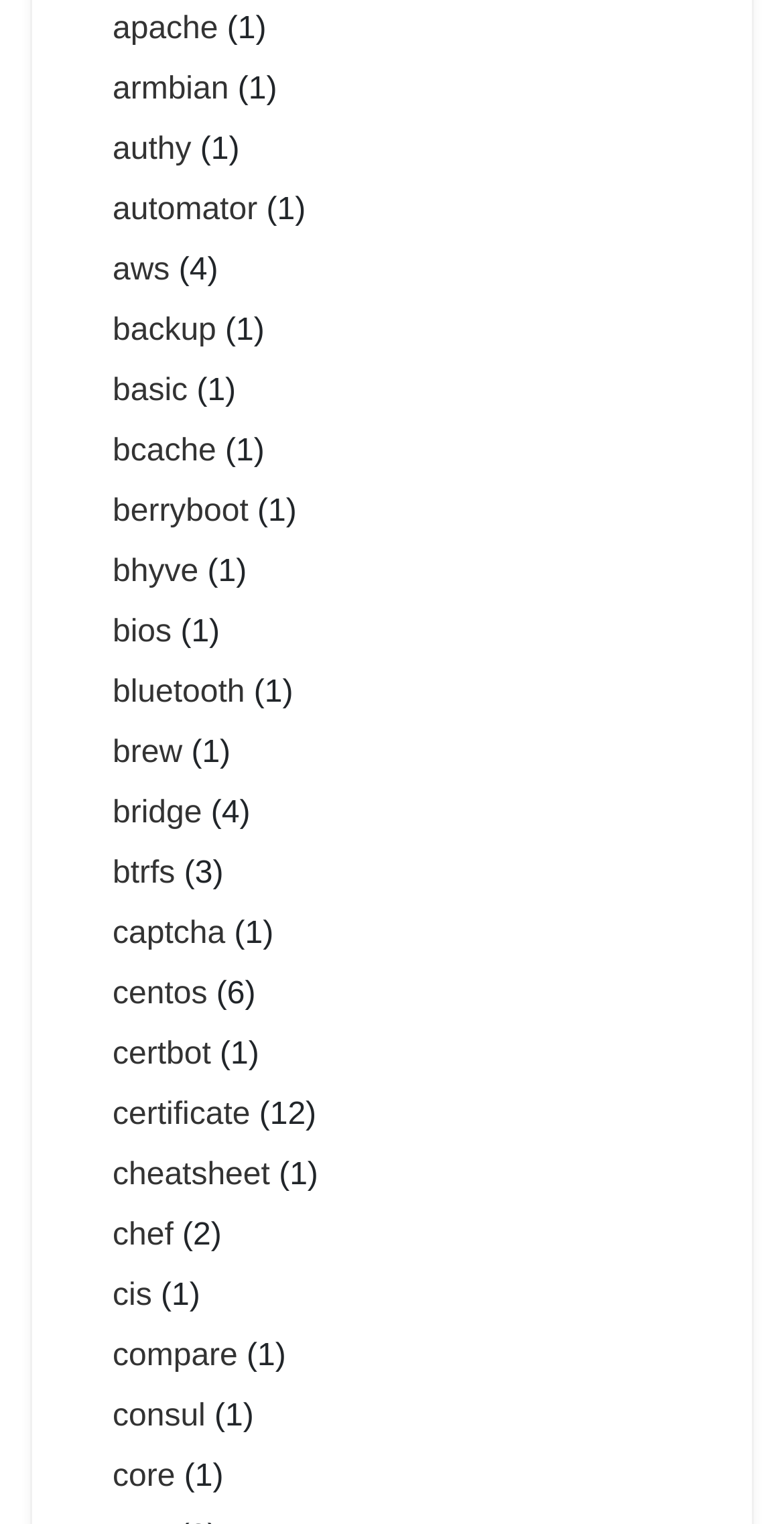Extract the bounding box coordinates for the UI element described by the text: "core". The coordinates should be in the form of [left, top, right, bottom] with values between 0 and 1.

[0.144, 0.958, 0.223, 0.981]